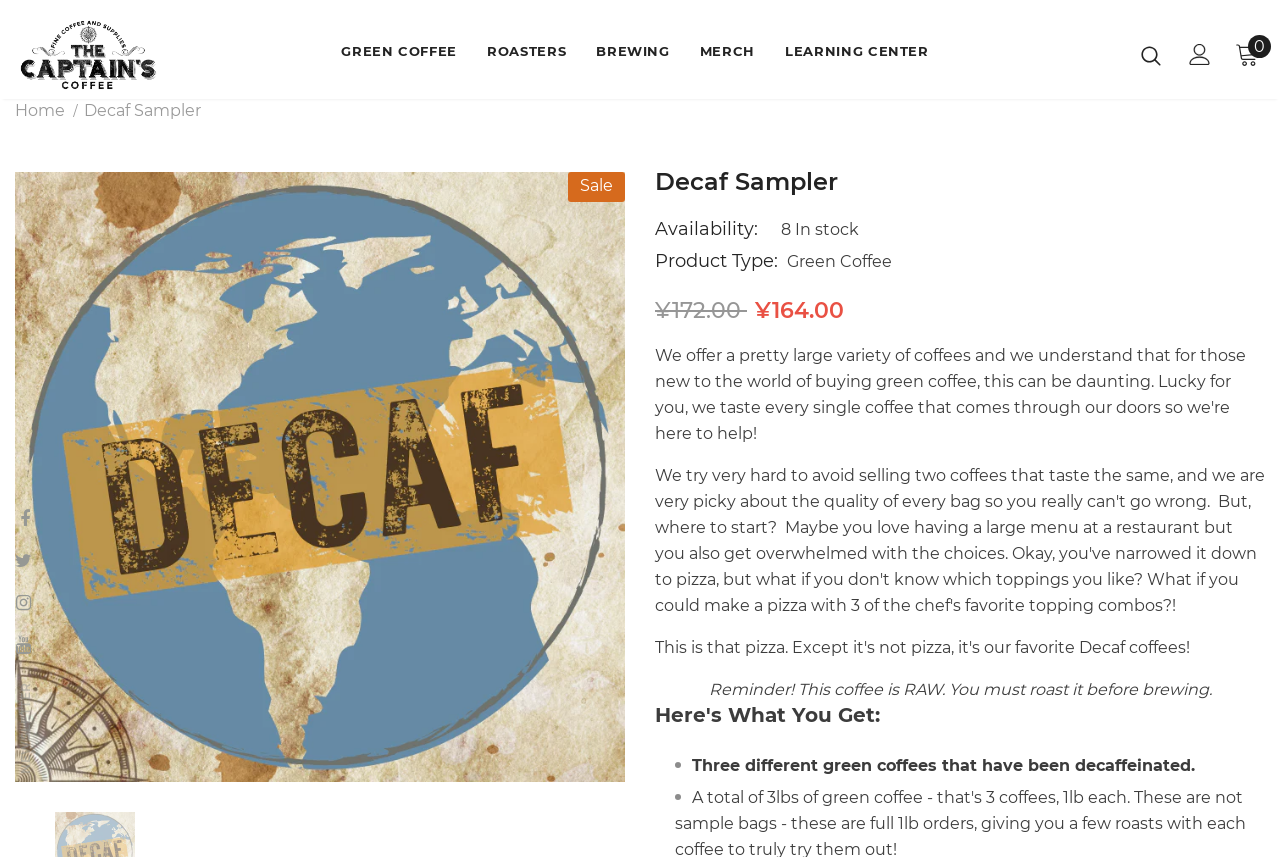Answer the question below in one word or phrase:
What is the reminder about the product?

This coffee is RAW